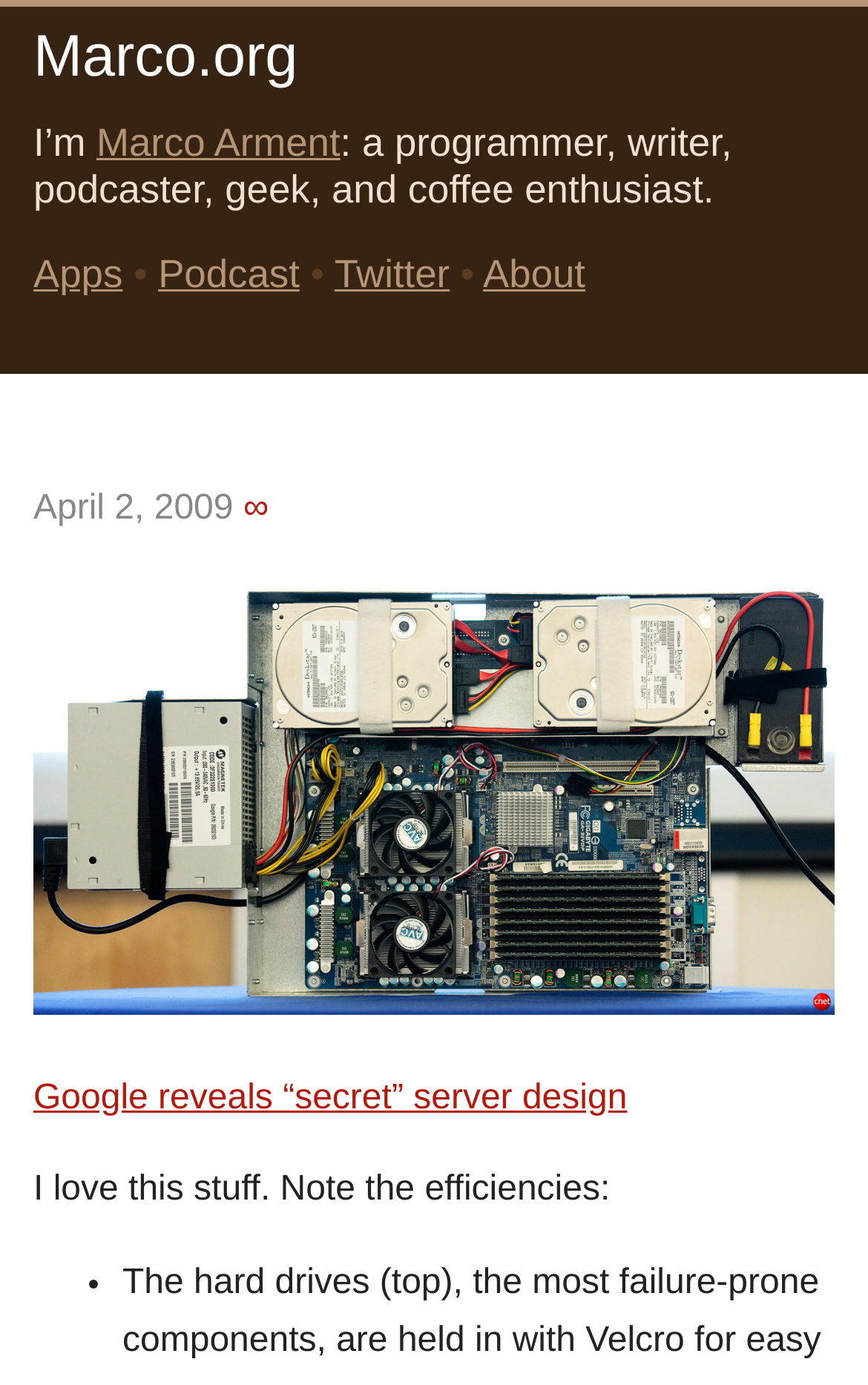Identify the bounding box coordinates of the clickable section necessary to follow the following instruction: "check Twitter". The coordinates should be presented as four float numbers from 0 to 1, i.e., [left, top, right, bottom].

[0.385, 0.182, 0.518, 0.214]